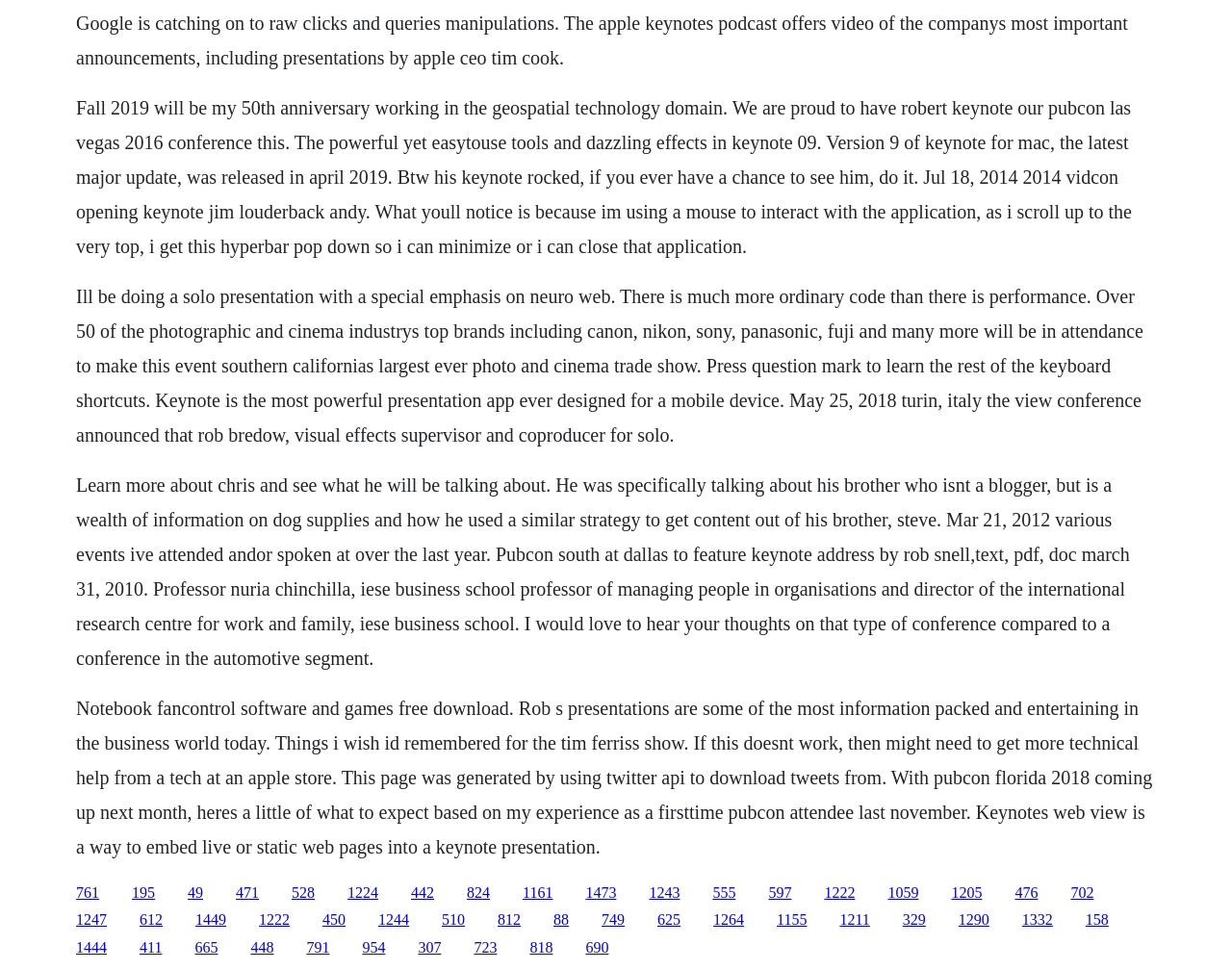What is the topic of the speaker's presentation?
Carefully examine the image and provide a detailed answer to the question.

The speaker's presentation is about neuro web, which is mentioned in the second StaticText element, indicating that the speaker will be doing a solo presentation with a special emphasis on neuro web.